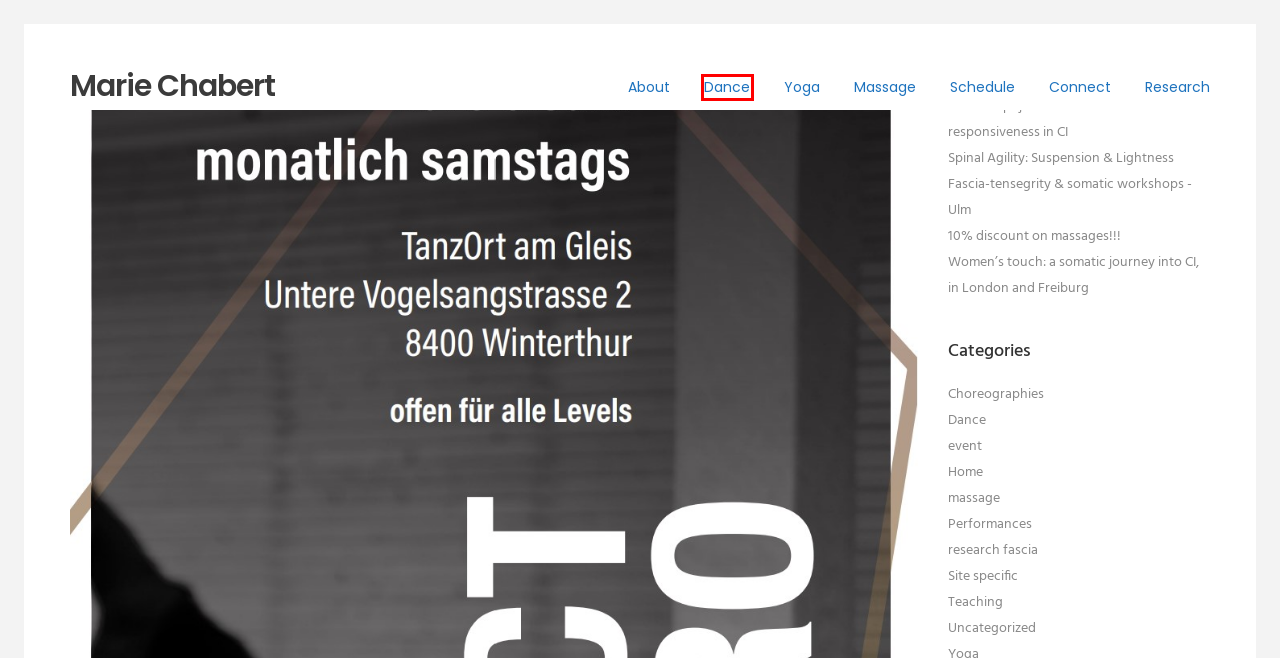Analyze the screenshot of a webpage that features a red rectangle bounding box. Pick the webpage description that best matches the new webpage you would see after clicking on the element within the red bounding box. Here are the candidates:
A. Women’s touch: a somatic journey into CI, in London and Freiburg – Marie Chabert
B. Research – Marie Chabert
C. event – Marie Chabert
D. Spinal Agility: Suspension & Lightness – Marie Chabert
E. About – Marie Chabert
F. Home – Marie Chabert
G. Dance – Marie Chabert
H. Schedule – Marie Chabert

G